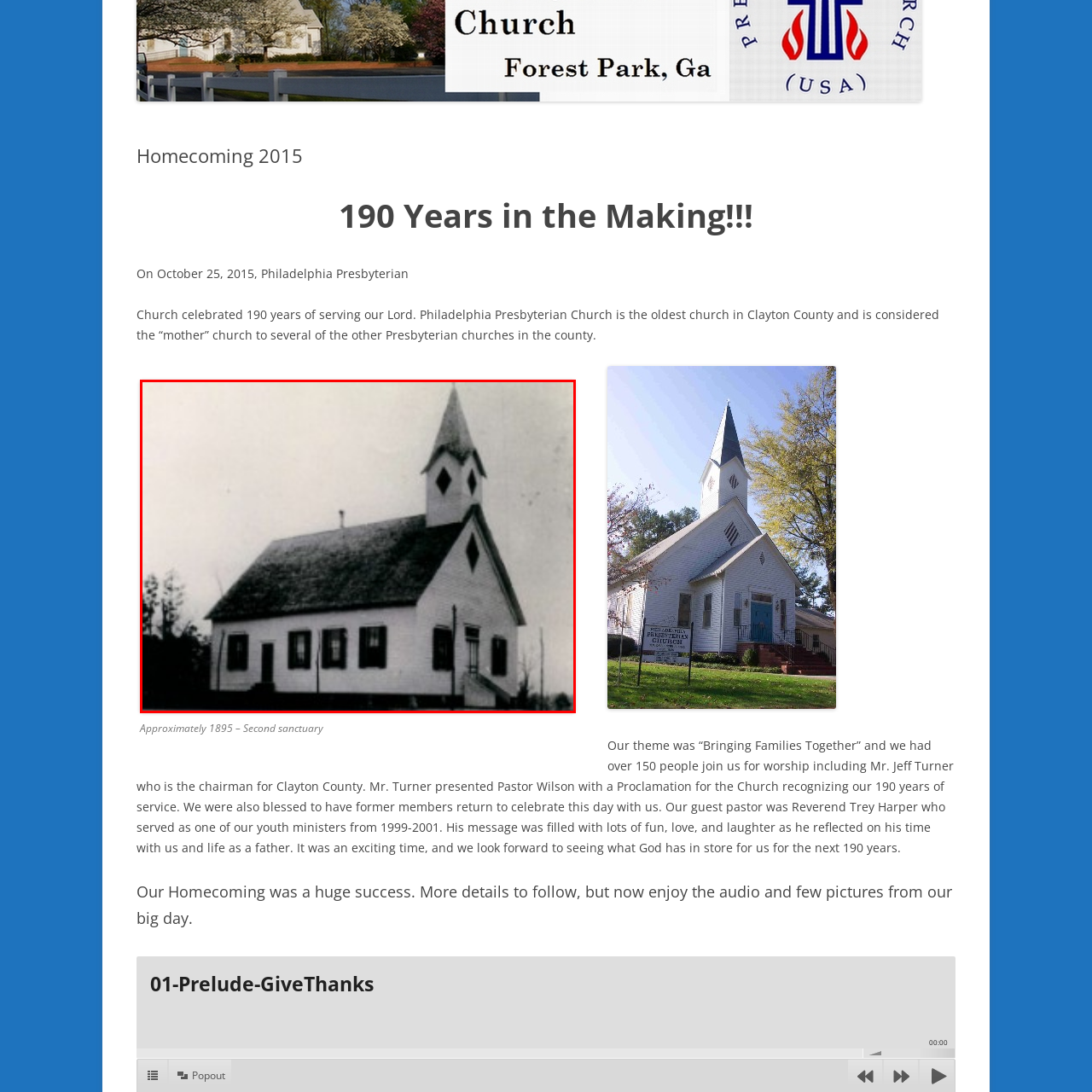What is the significance of the year 2015 for this church?
Look at the image enclosed by the red bounding box and give a detailed answer using the visual information available in the image.

According to the caption, the church was celebrated in 2015 for 190 years of service as the Philadelphia Presbyterian Church, highlighting its long history and significance.